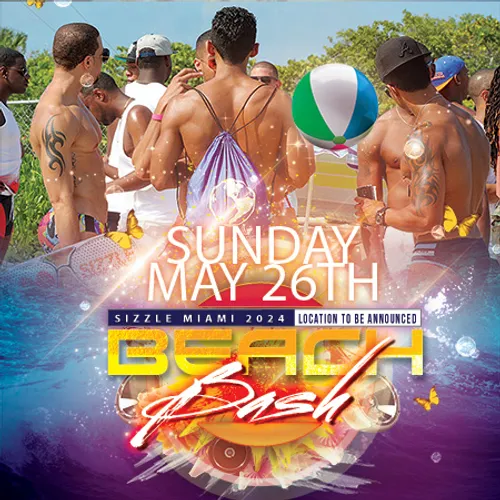Use the information in the screenshot to answer the question comprehensively: What is highlighted in the beach scene?

The caption describes the image as depicting 'a group of individuals enjoying a festive atmosphere' in a sun-soaked beach scene, which is highlighted in the promotional graphic.